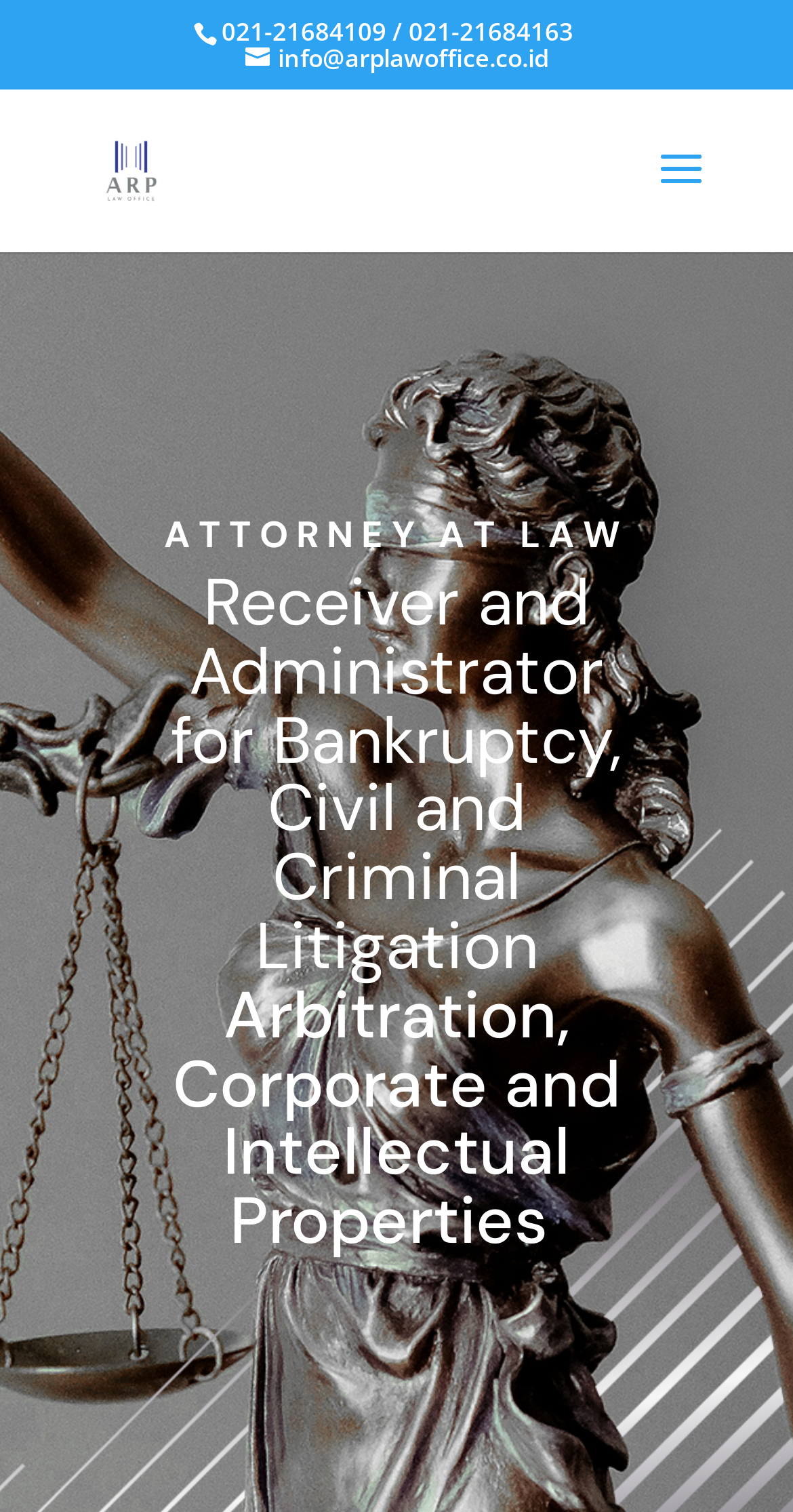Identify the bounding box coordinates for the UI element described as follows: "likes". Ensure the coordinates are four float numbers between 0 and 1, formatted as [left, top, right, bottom].

None